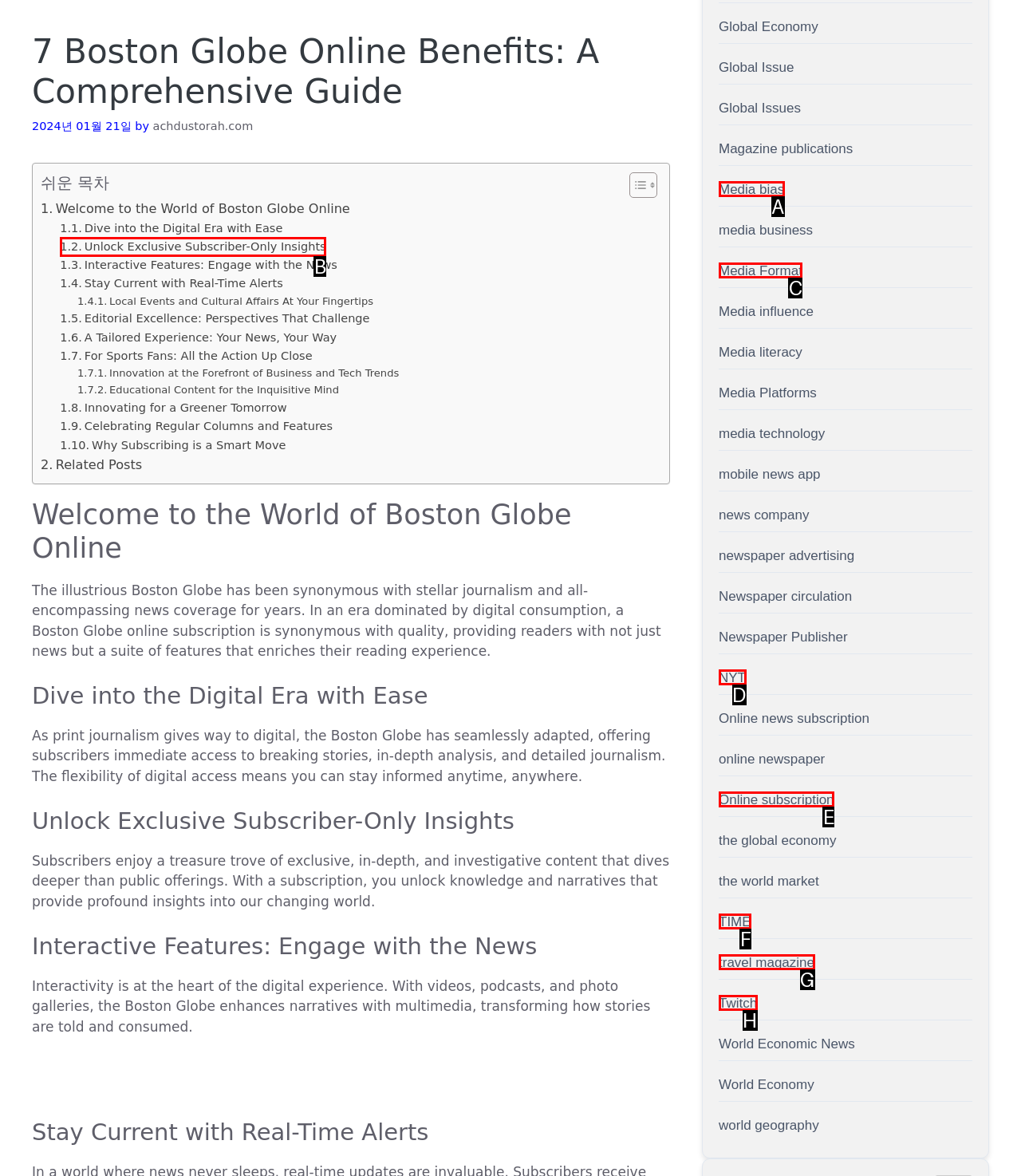Identify the HTML element that best fits the description: Online subscription. Respond with the letter of the corresponding element.

E